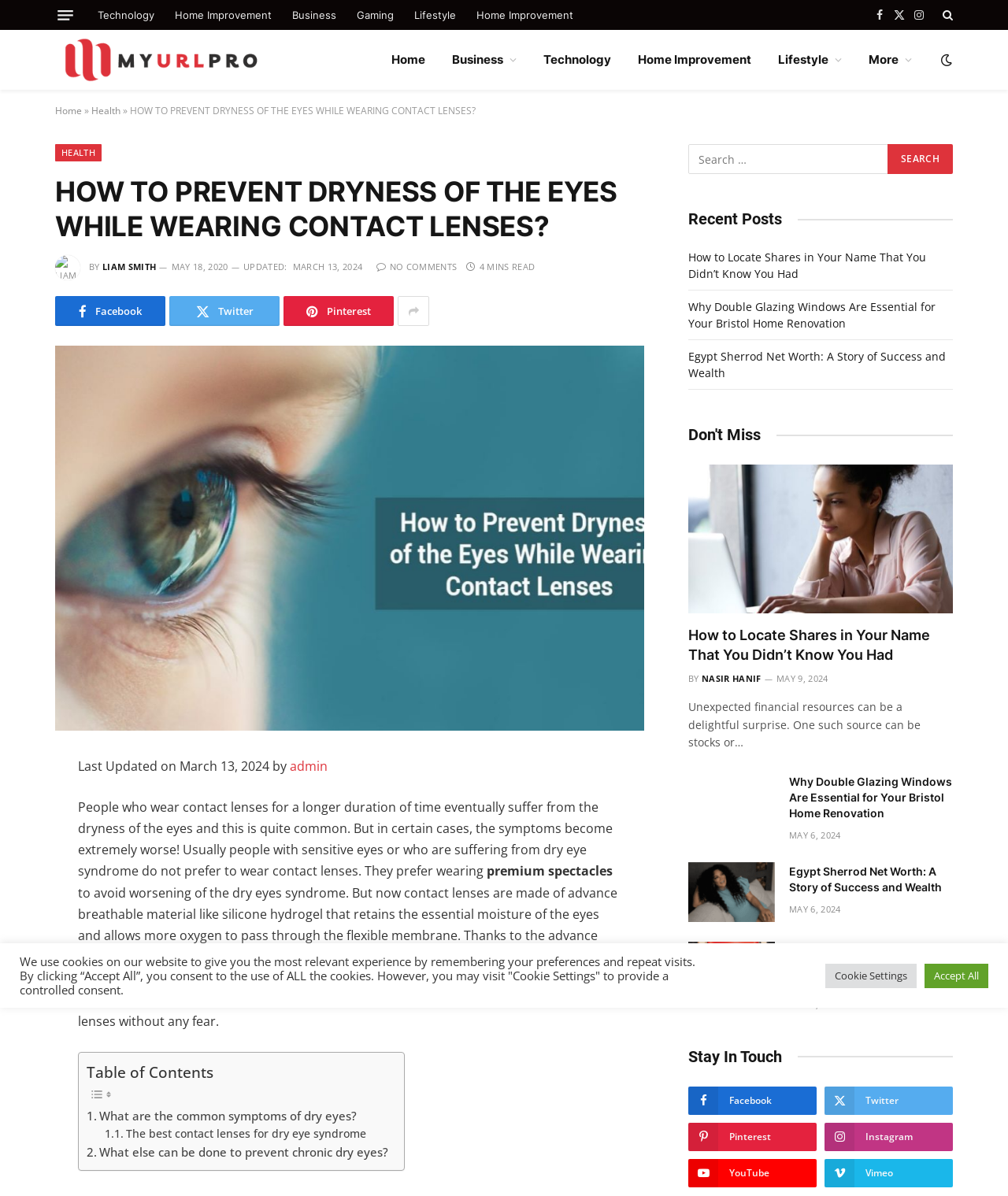Locate the bounding box coordinates of the item that should be clicked to fulfill the instruction: "Share the article on Facebook".

[0.008, 0.663, 0.038, 0.685]